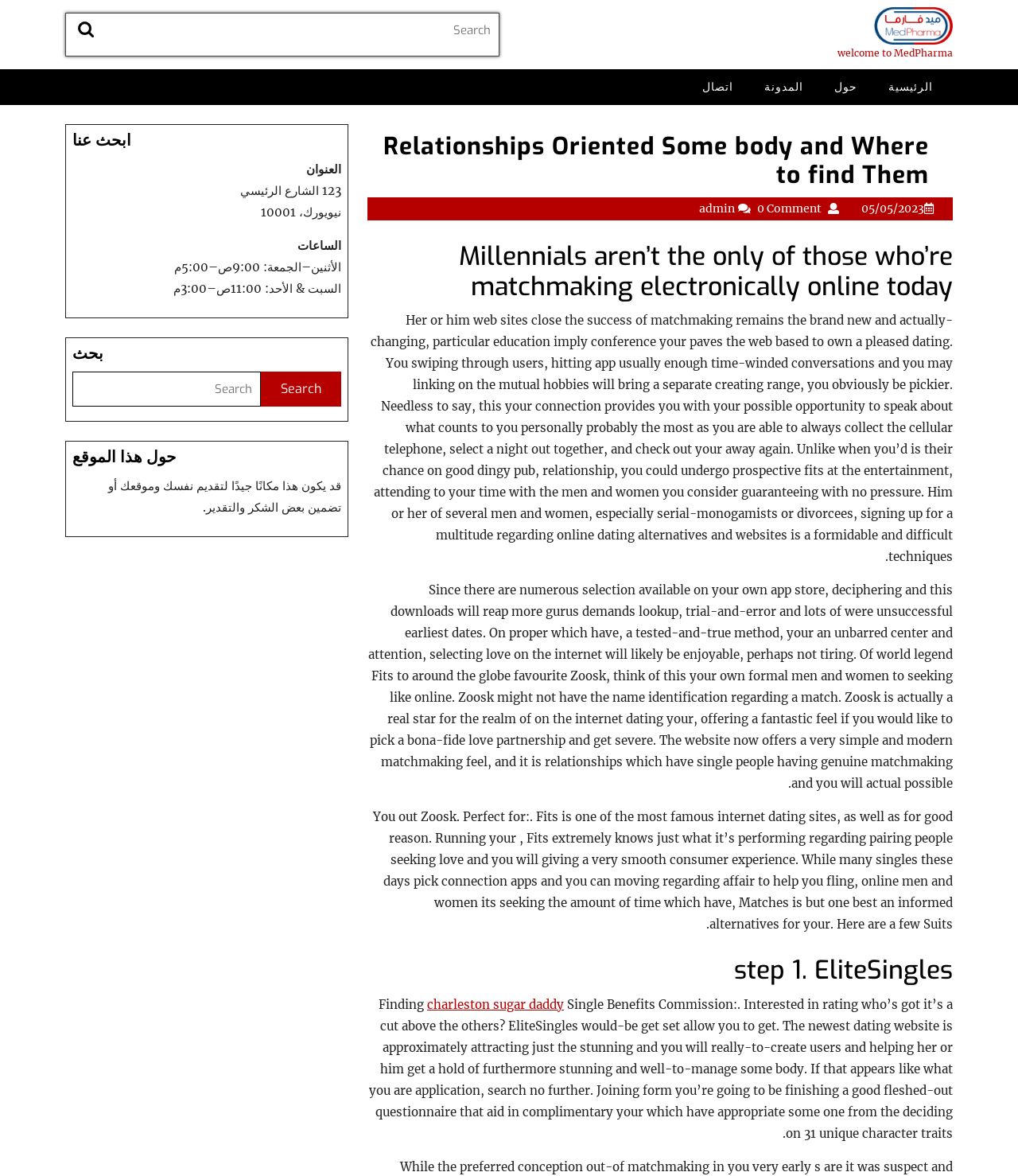Identify and extract the main heading of the webpage.

Relationships Oriented Some body and Where to find Them